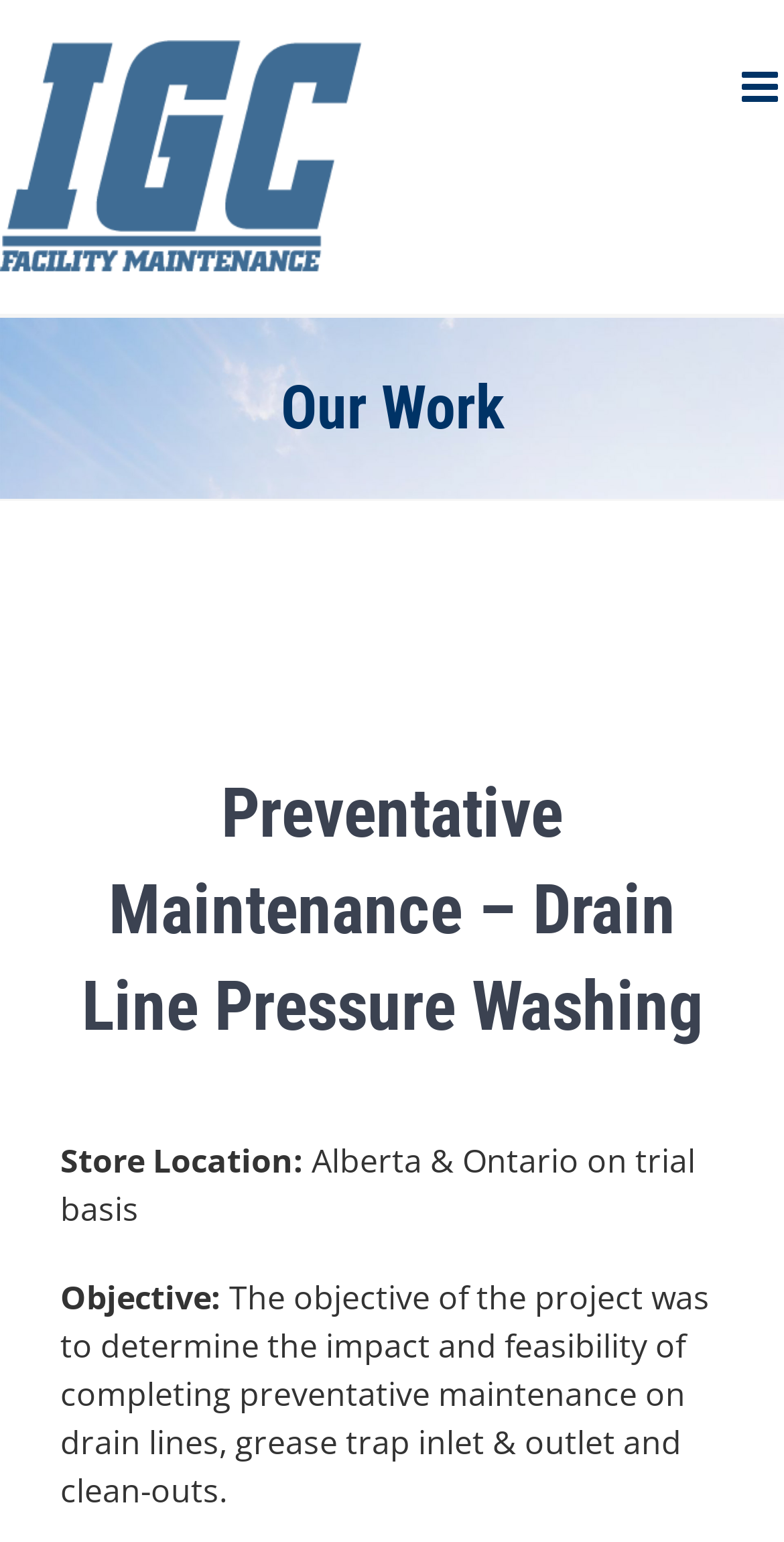Identify the bounding box for the UI element described as: "alt="Infinity Group Construction Logo"". Ensure the coordinates are four float numbers between 0 and 1, formatted as [left, top, right, bottom].

[0.0, 0.026, 0.75, 0.178]